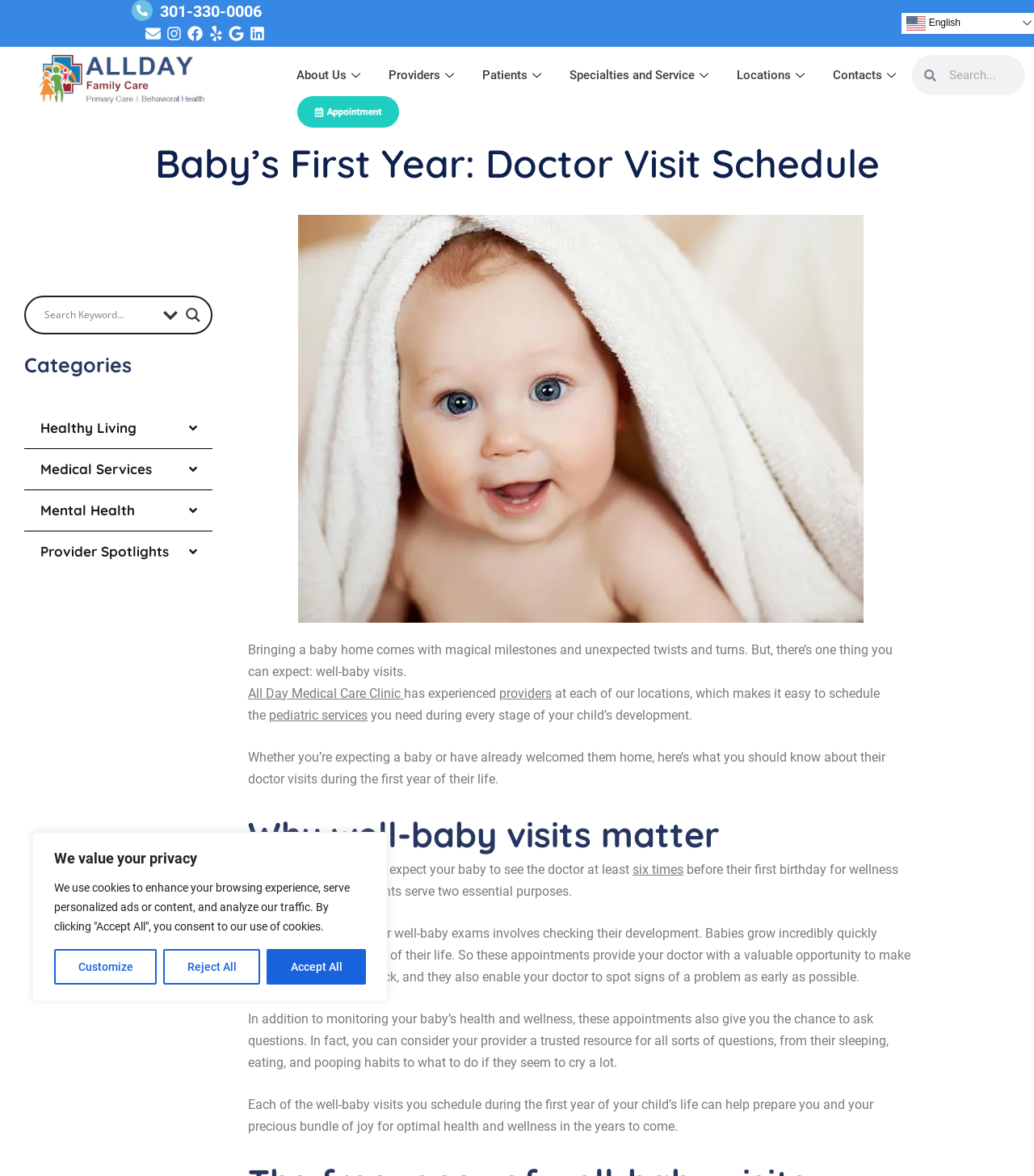Answer this question using a single word or a brief phrase:
What is the purpose of well-baby visits?

monitoring development and answering questions